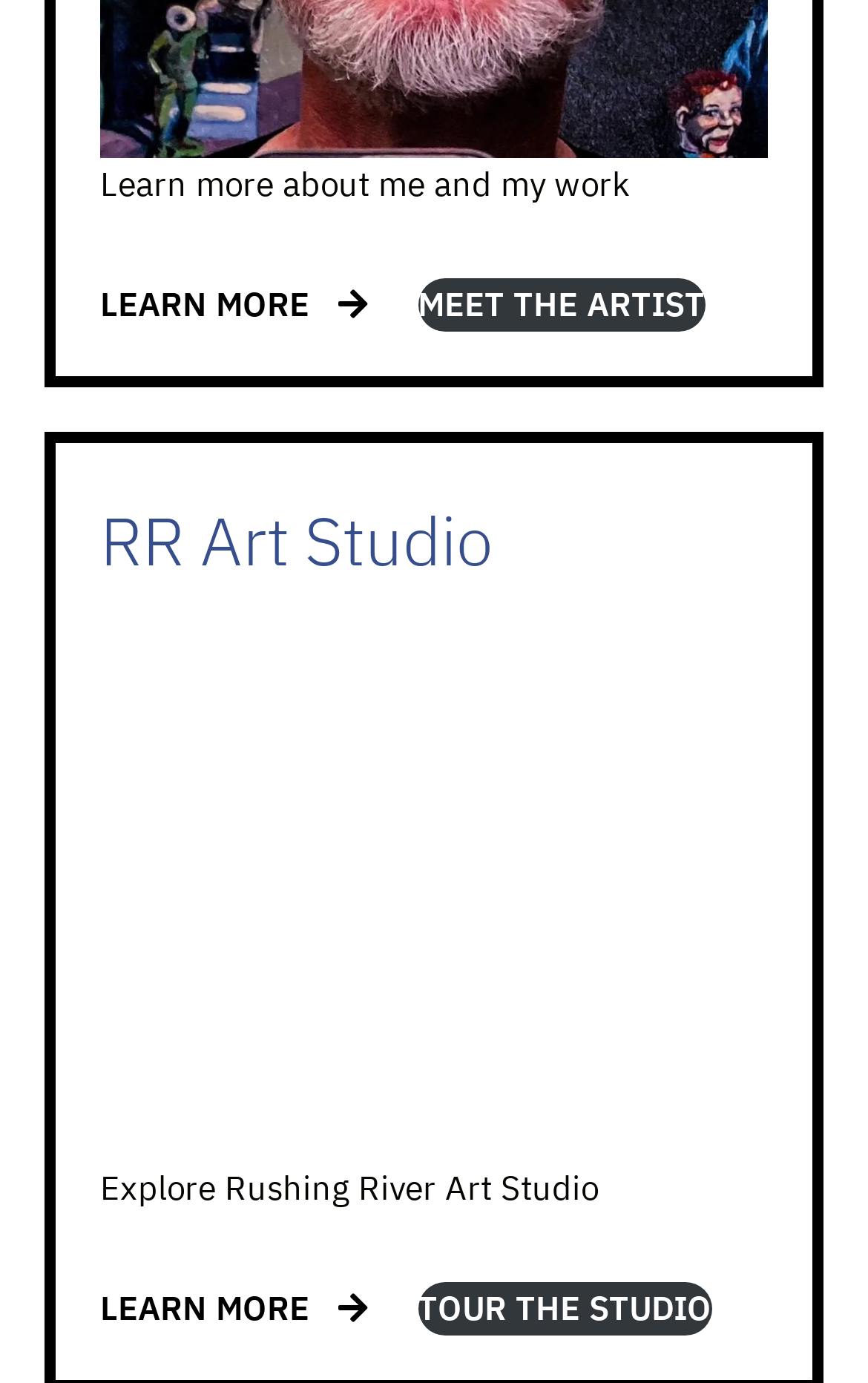What is the name of the art studio?
Based on the visual details in the image, please answer the question thoroughly.

The name of the art studio can be found in the heading element, which is 'RR Art Studio'. This is the main title of the webpage, indicating the name of the art studio.